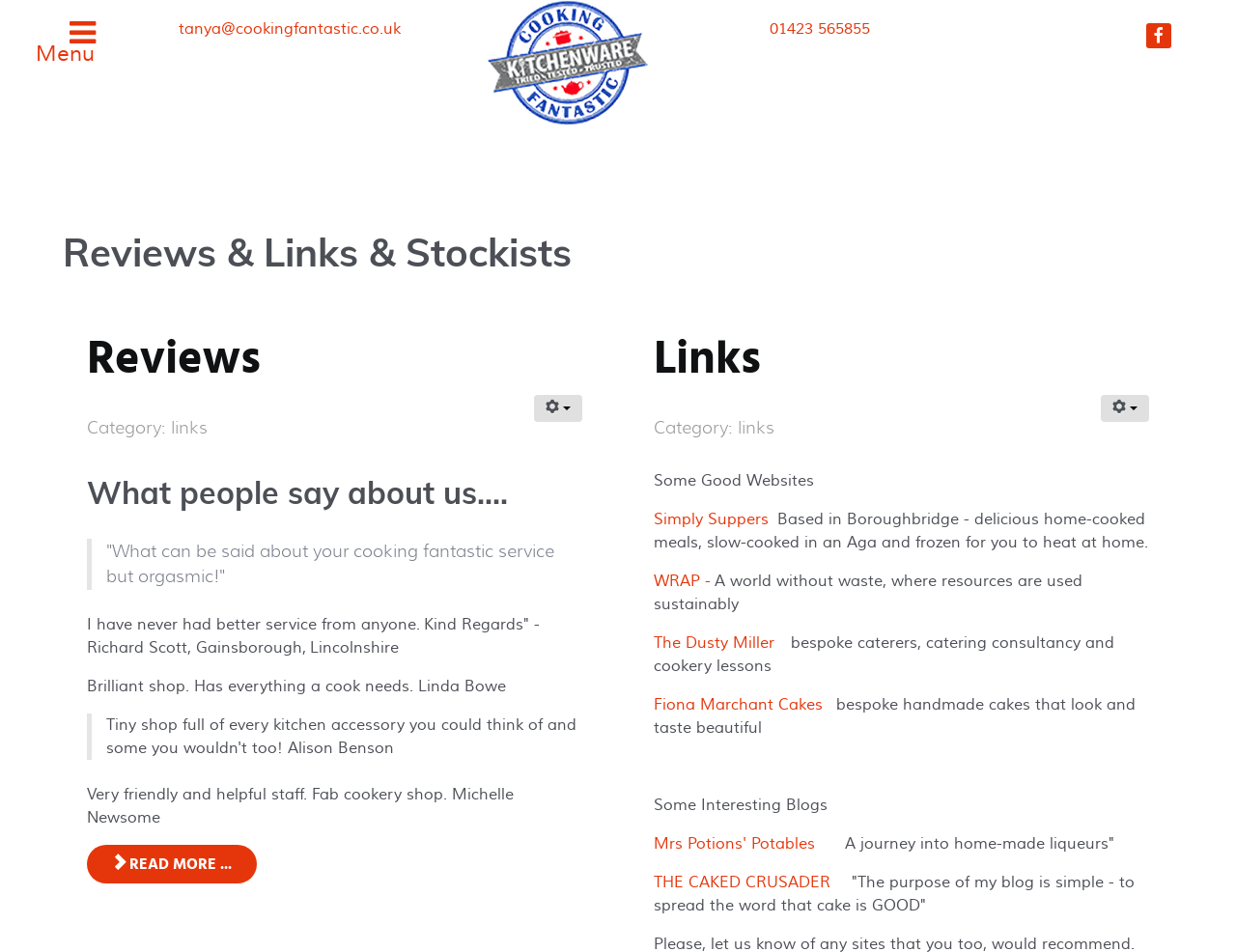Please provide a brief answer to the following inquiry using a single word or phrase:
How many websites are linked in the 'Some Good Websites' section?

4